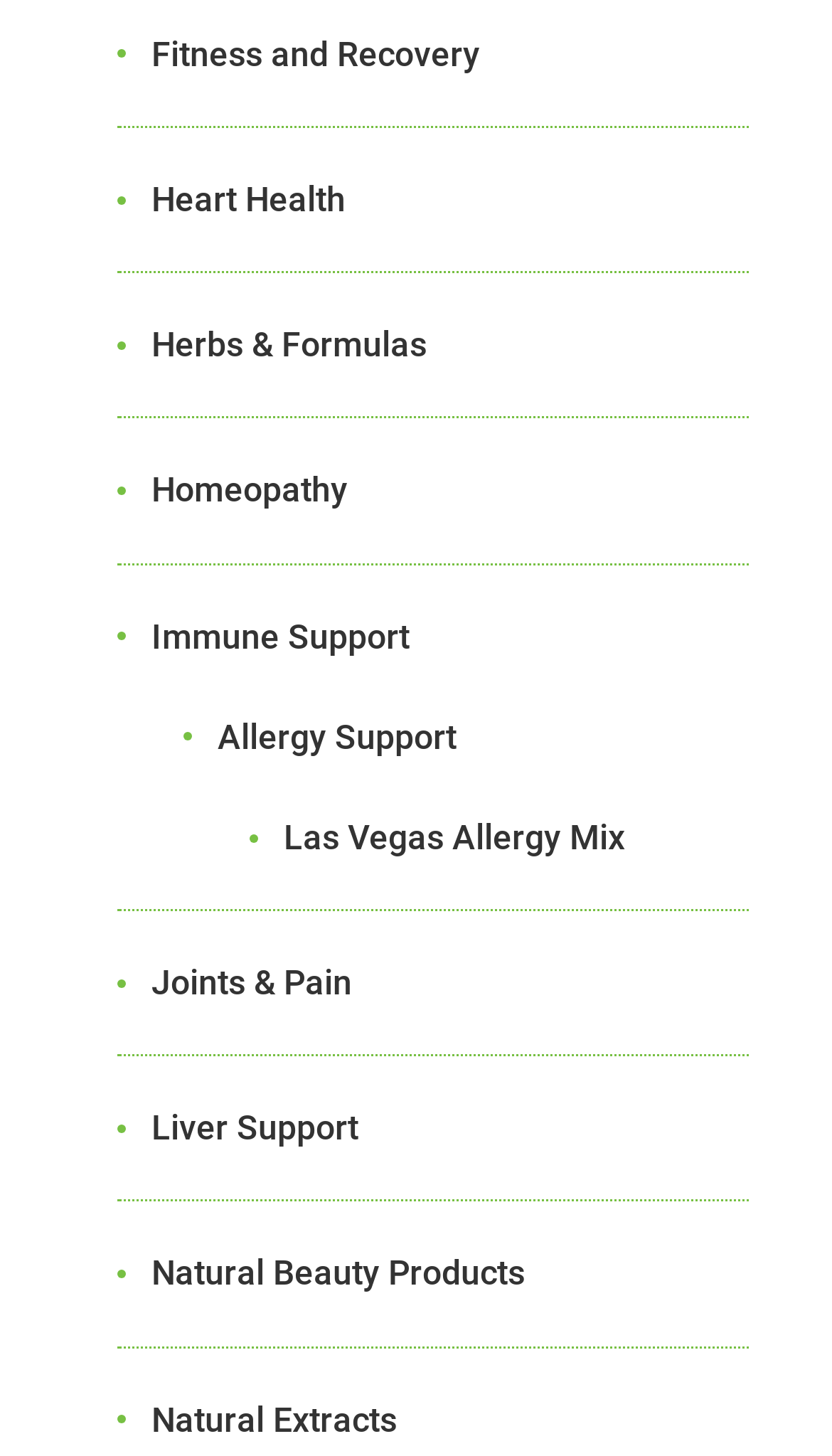Please locate the clickable area by providing the bounding box coordinates to follow this instruction: "View Allergy Support".

[0.262, 0.486, 0.9, 0.526]